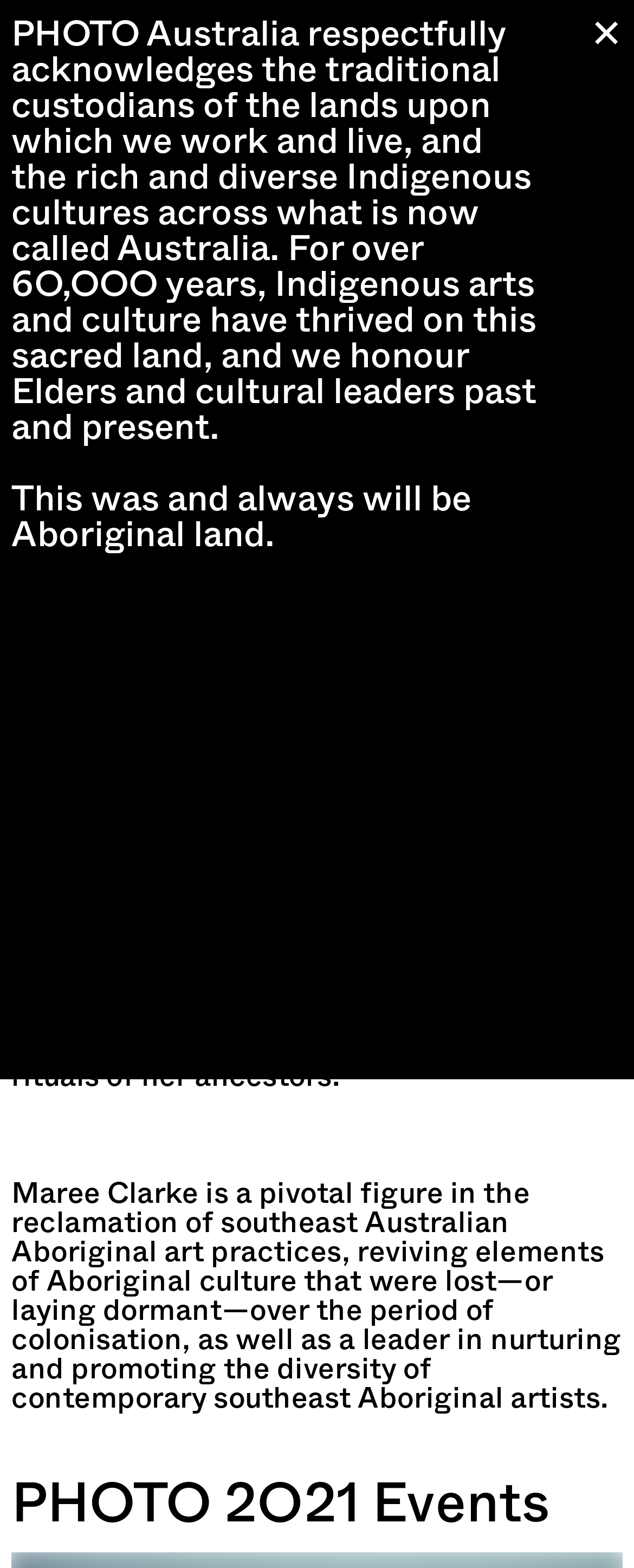What is the subject of Maree Clarke's works?
Refer to the image and provide a one-word or short phrase answer.

Customary ceremonies and rituals